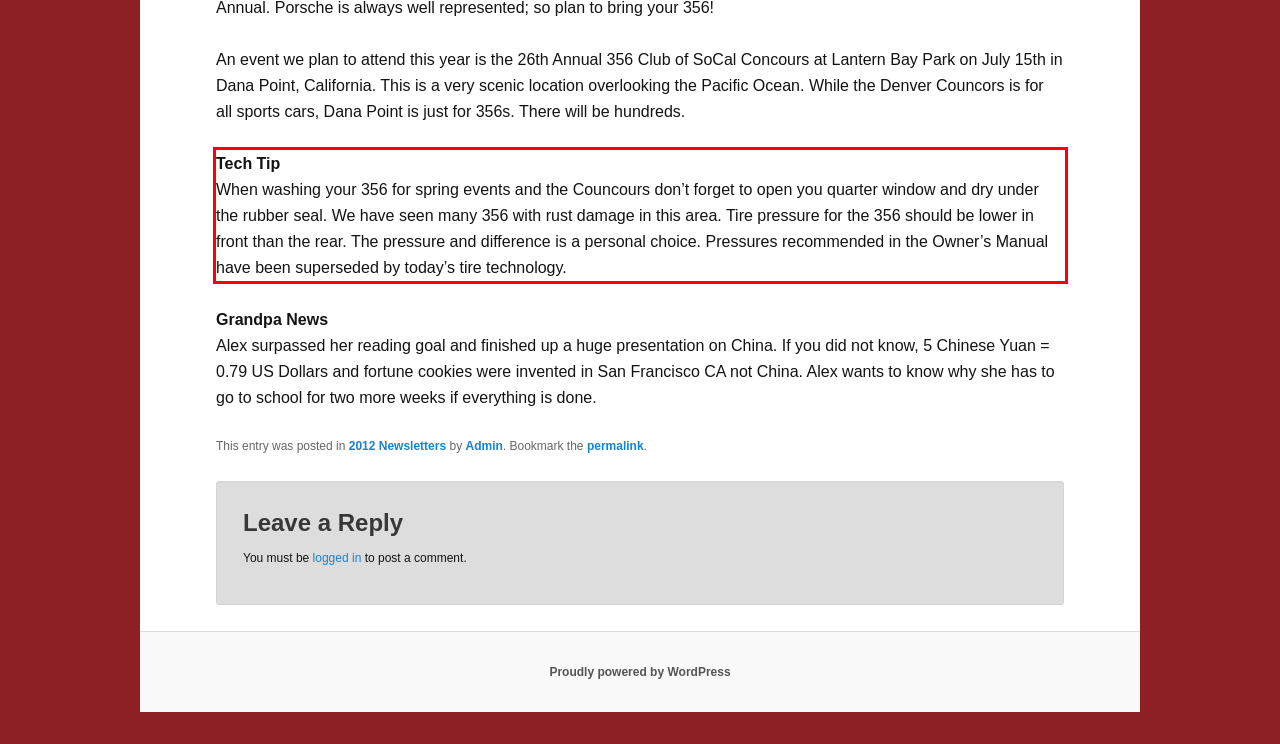Please analyze the screenshot of a webpage and extract the text content within the red bounding box using OCR.

Tech Tip When washing your 356 for spring events and the Councours don’t forget to open you quarter window and dry under the rubber seal. We have seen many 356 with rust damage in this area. Tire pressure for the 356 should be lower in front than the rear. The pressure and difference is a personal choice. Pressures recommended in the Owner’s Manual have been superseded by today’s tire technology.